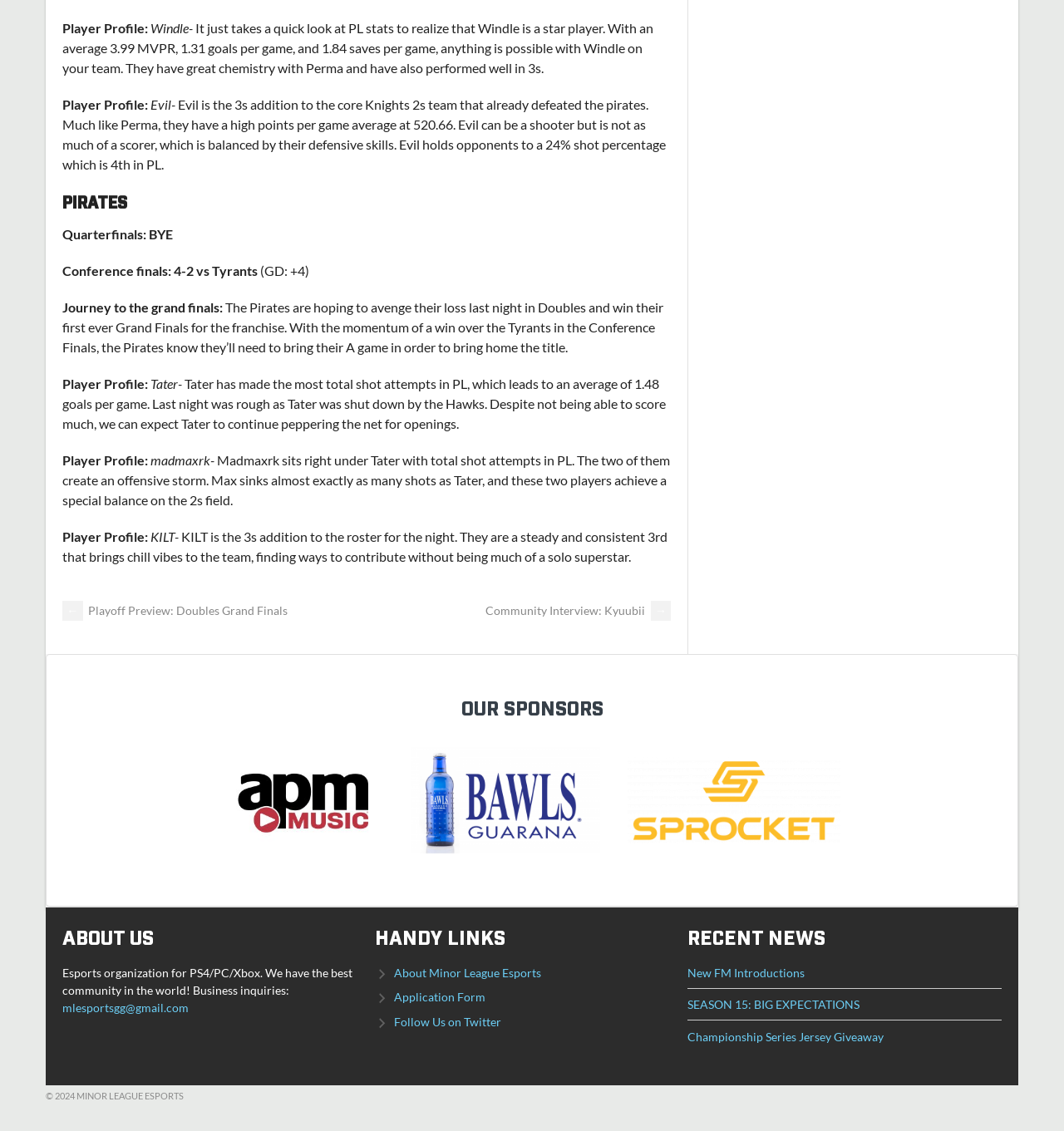Could you provide the bounding box coordinates for the portion of the screen to click to complete this instruction: "Follow Minor League Esports on Twitter"?

[0.37, 0.897, 0.471, 0.909]